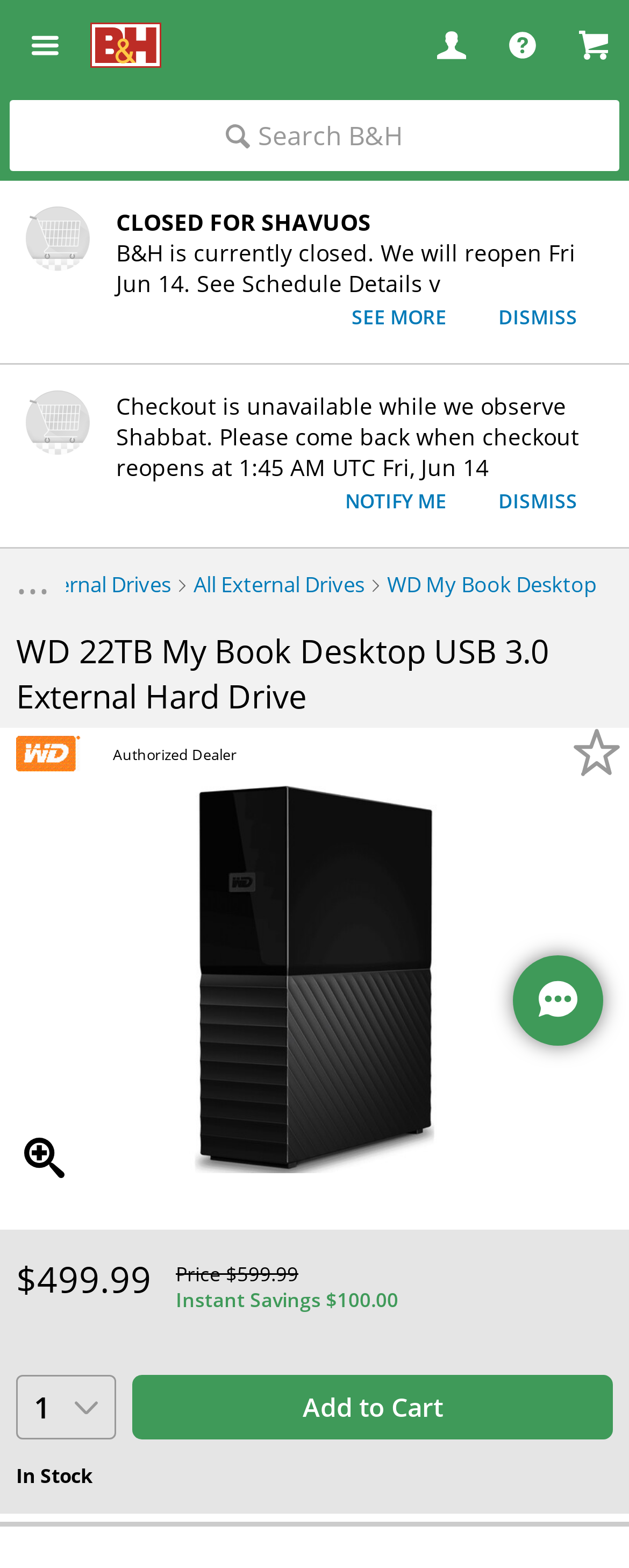What is the current status of the checkout process?
From the screenshot, provide a brief answer in one word or phrase.

Unavailable